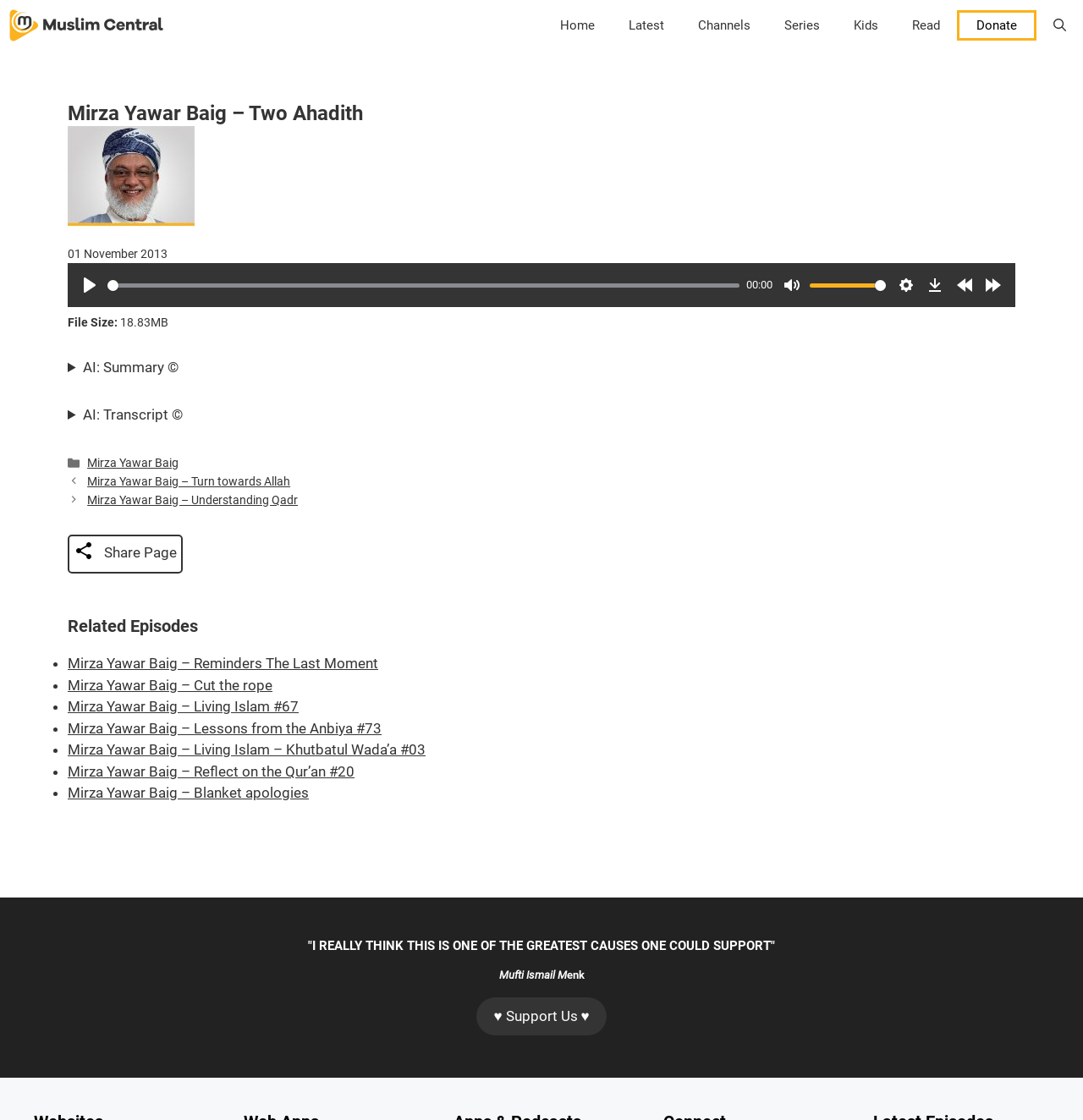Determine the coordinates of the bounding box that should be clicked to complete the instruction: "Download the audio file". The coordinates should be represented by four float numbers between 0 and 1: [left, top, right, bottom].

[0.851, 0.243, 0.876, 0.267]